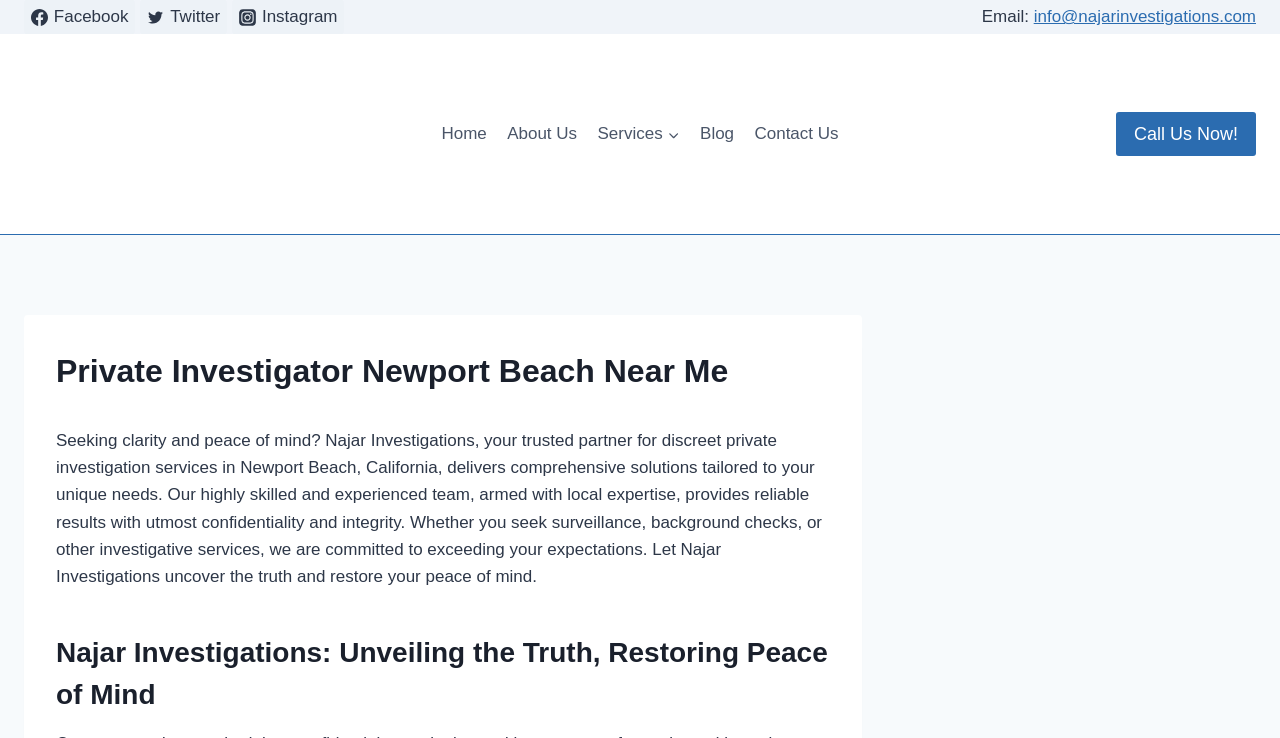Please specify the bounding box coordinates of the clickable region necessary for completing the following instruction: "Visit Facebook page". The coordinates must consist of four float numbers between 0 and 1, i.e., [left, top, right, bottom].

[0.019, 0.0, 0.106, 0.046]